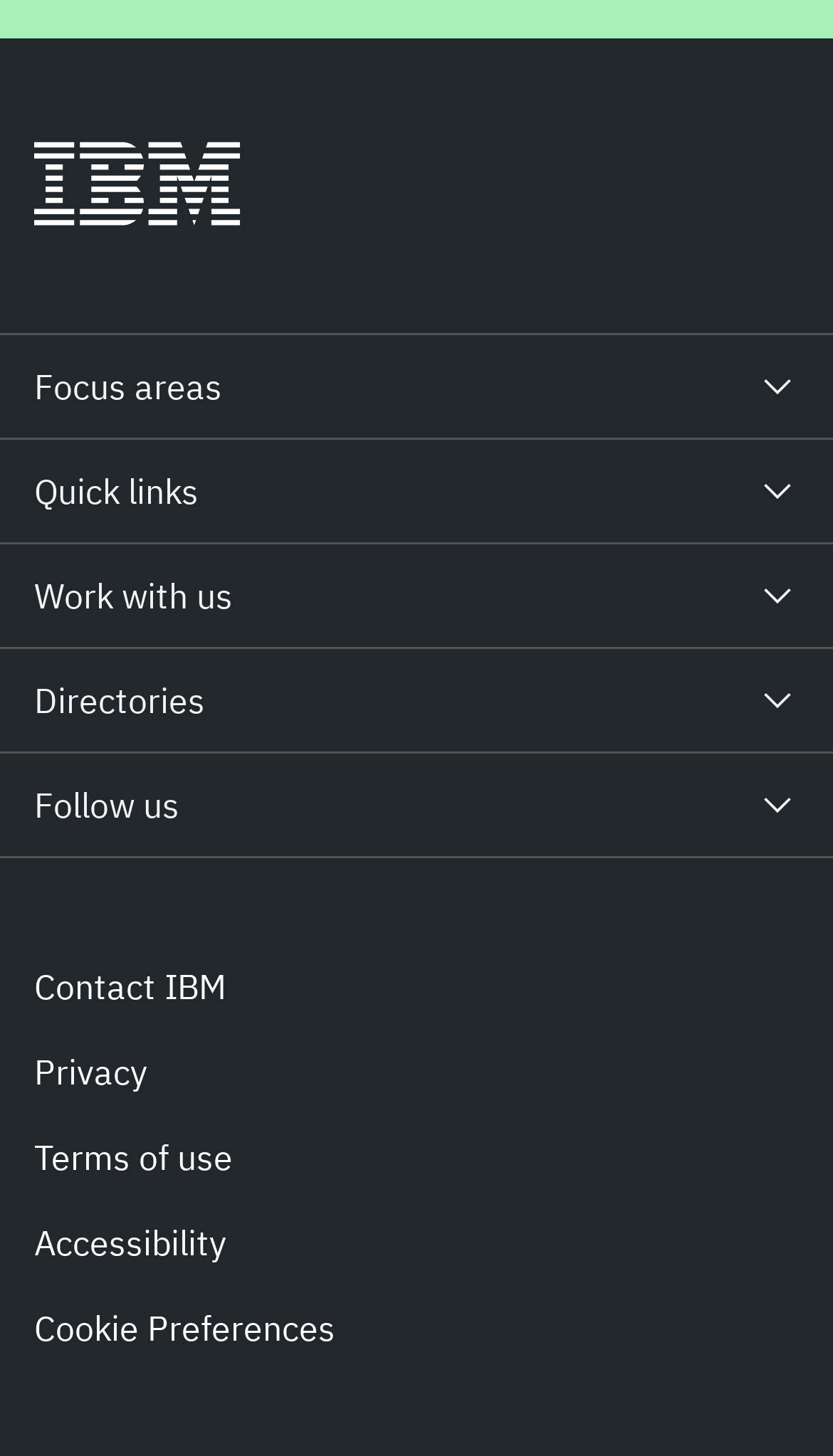Highlight the bounding box coordinates of the element that should be clicked to carry out the following instruction: "Expand Focus areas". The coordinates must be given as four float numbers ranging from 0 to 1, i.e., [left, top, right, bottom].

[0.0, 0.23, 1.0, 0.3]